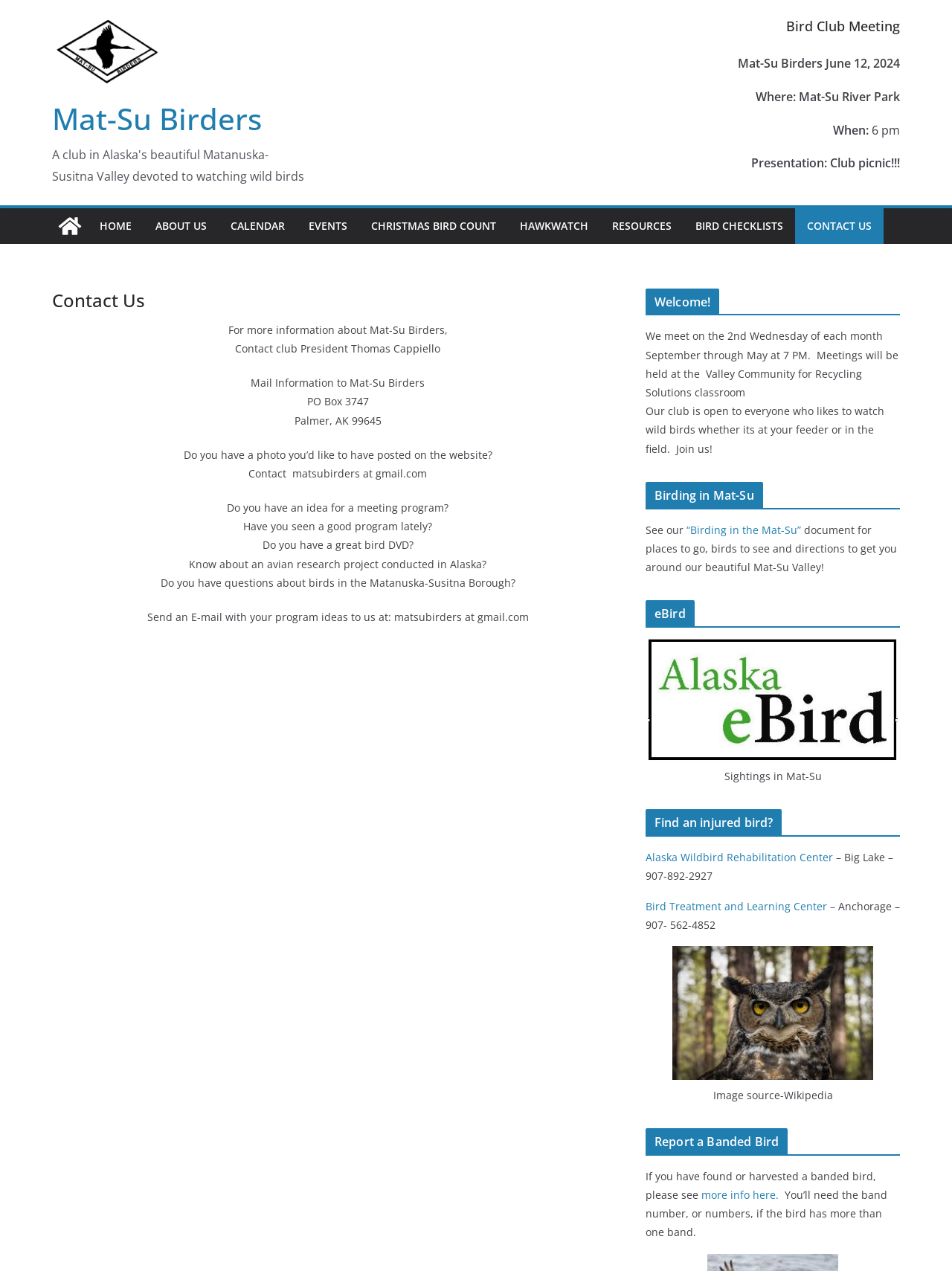Provide the bounding box coordinates for the UI element described in this sentence: "advertising purposes". The coordinates should be four float values between 0 and 1, i.e., [left, top, right, bottom].

None